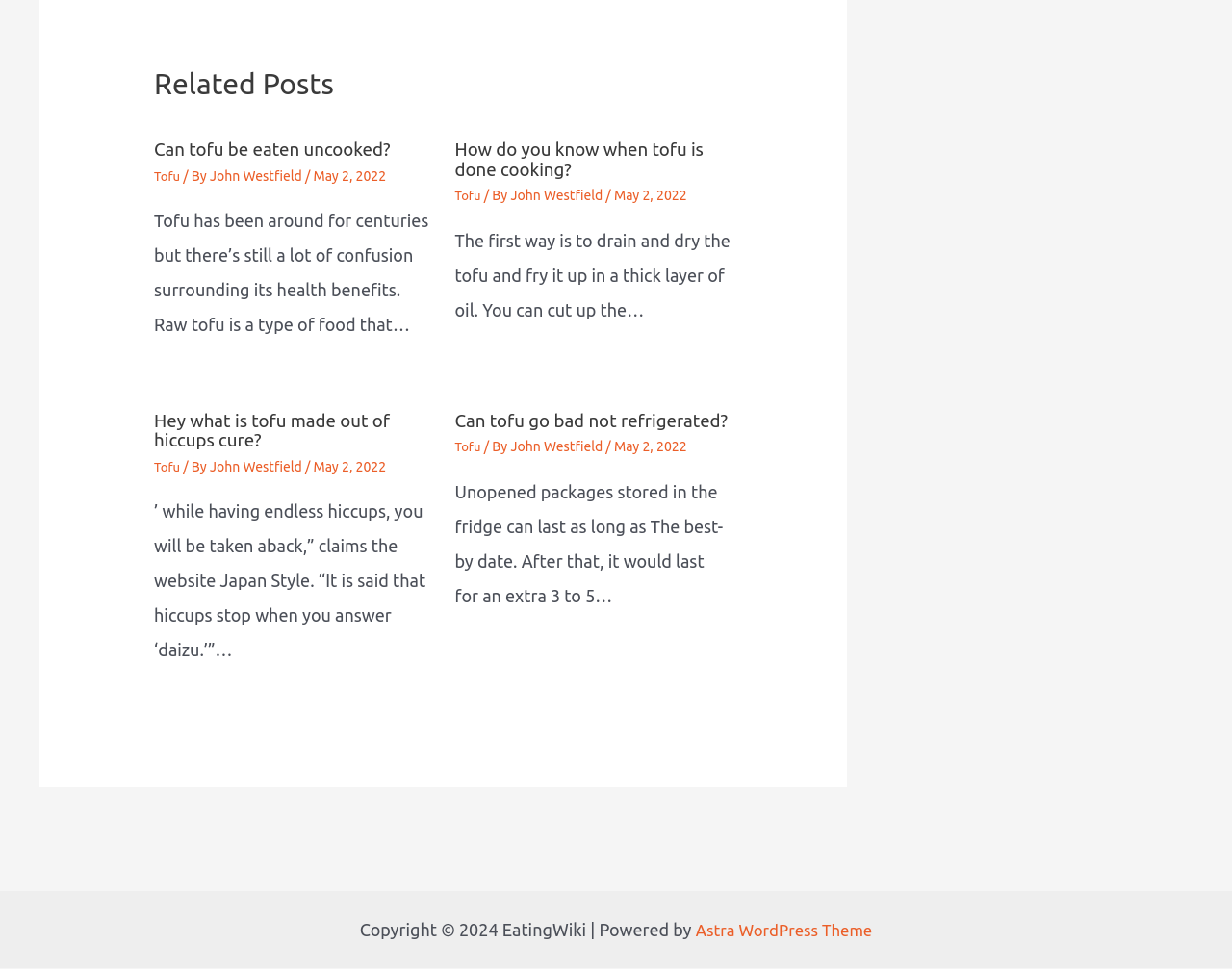What is the theme of this website?
Based on the image, respond with a single word or phrase.

Astra WordPress Theme